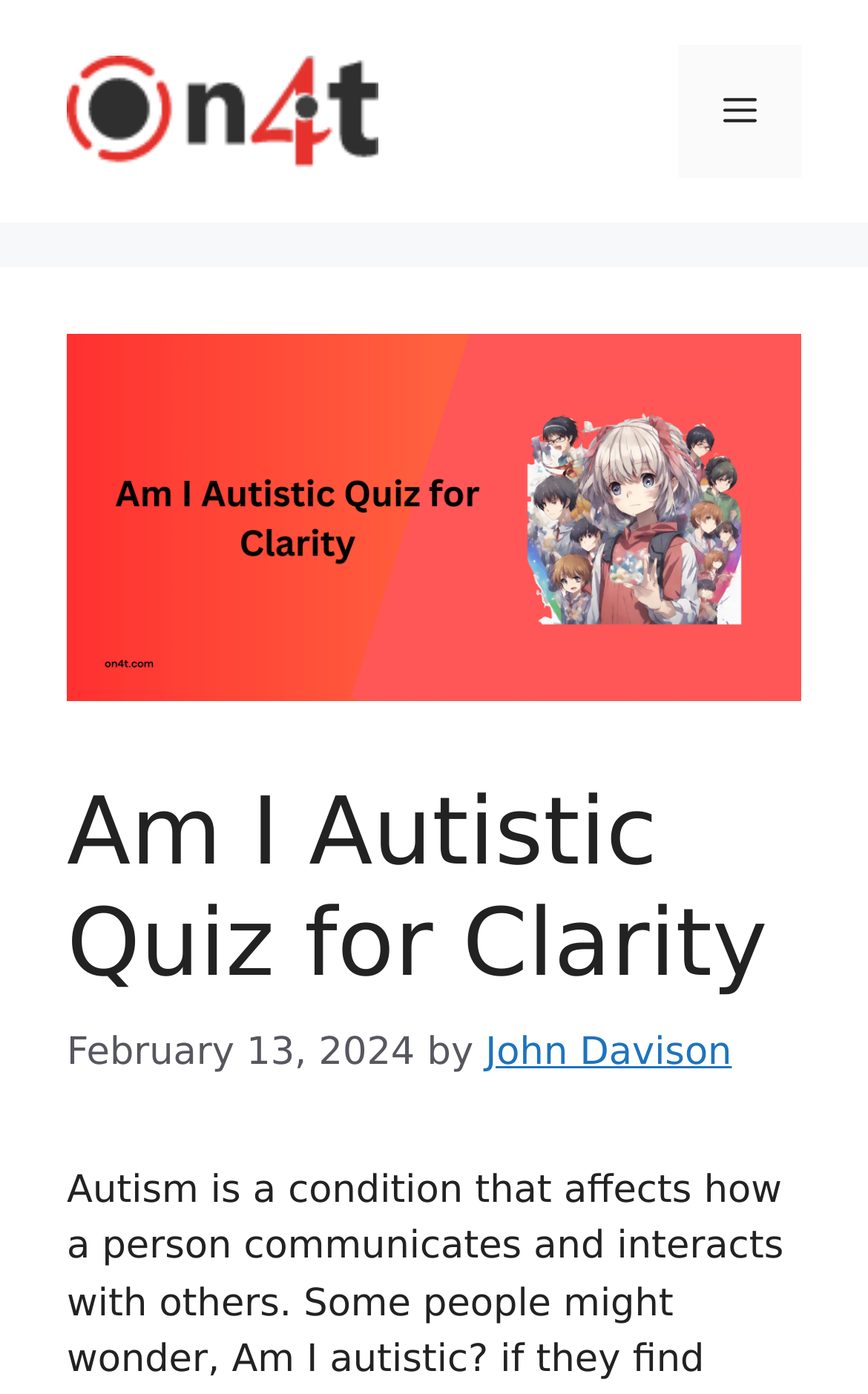What is the purpose of the button in the top right corner?
Based on the image, answer the question with as much detail as possible.

I determined the purpose of the button by examining the navigation element in the top right corner, which contains a button element with the text 'Menu' and an expanded attribute set to False, indicating that it controls the primary menu.